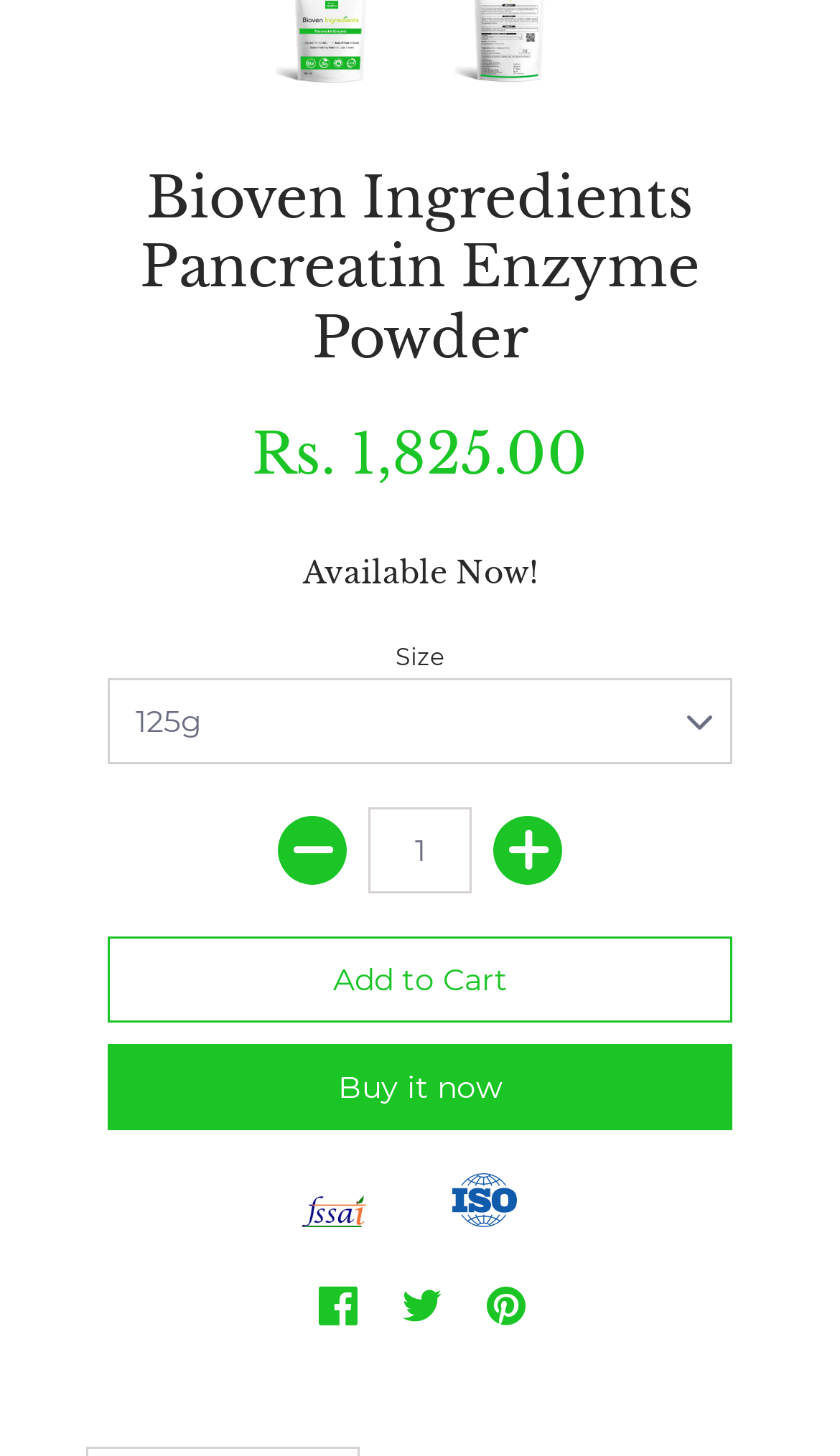Find the bounding box coordinates corresponding to the UI element with the description: "Buy it now". The coordinates should be formatted as [left, top, right, bottom], with values as floats between 0 and 1.

[0.128, 0.718, 0.872, 0.777]